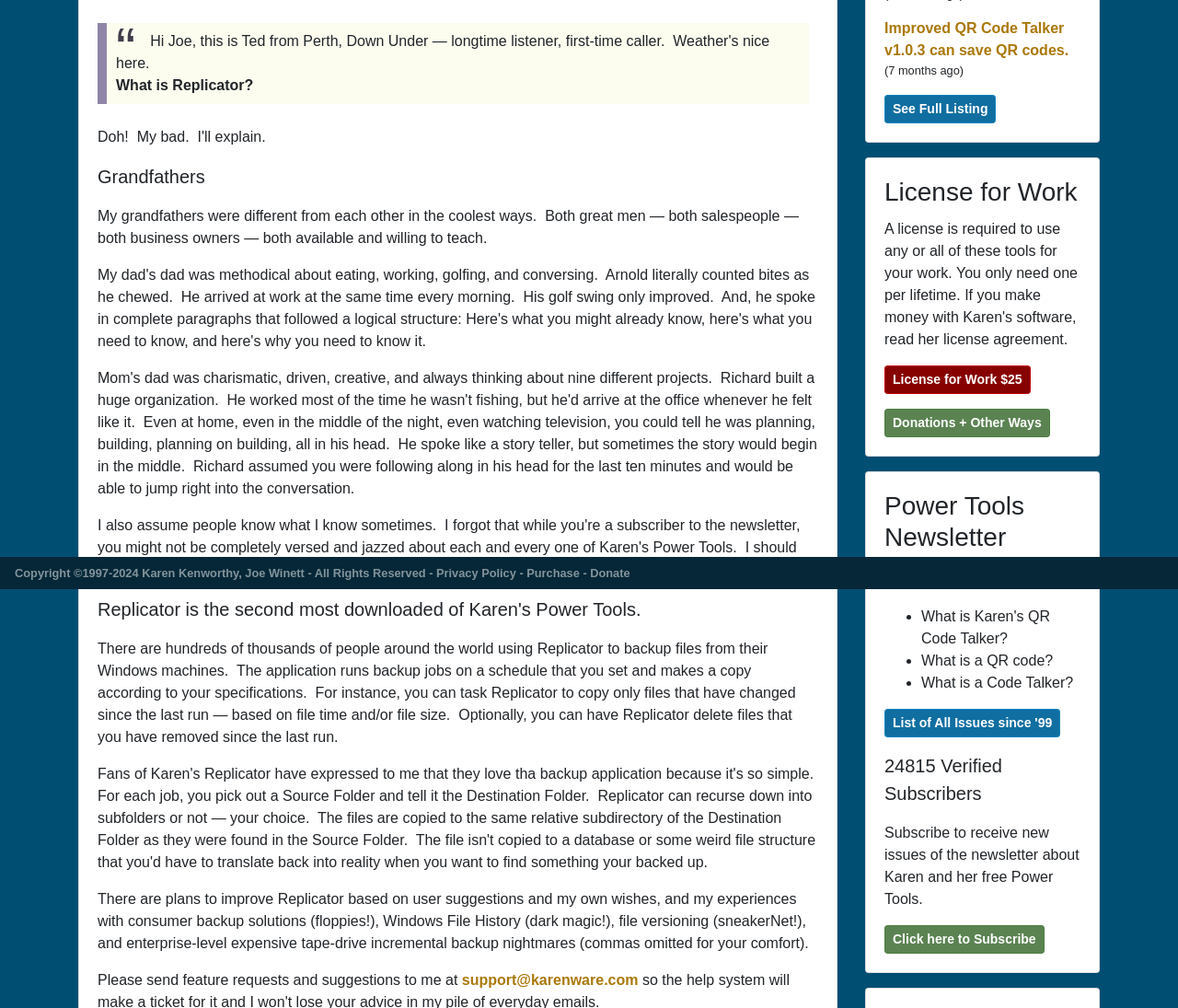Identify the bounding box of the HTML element described as: "AT Receptors, Non-Selective".

None